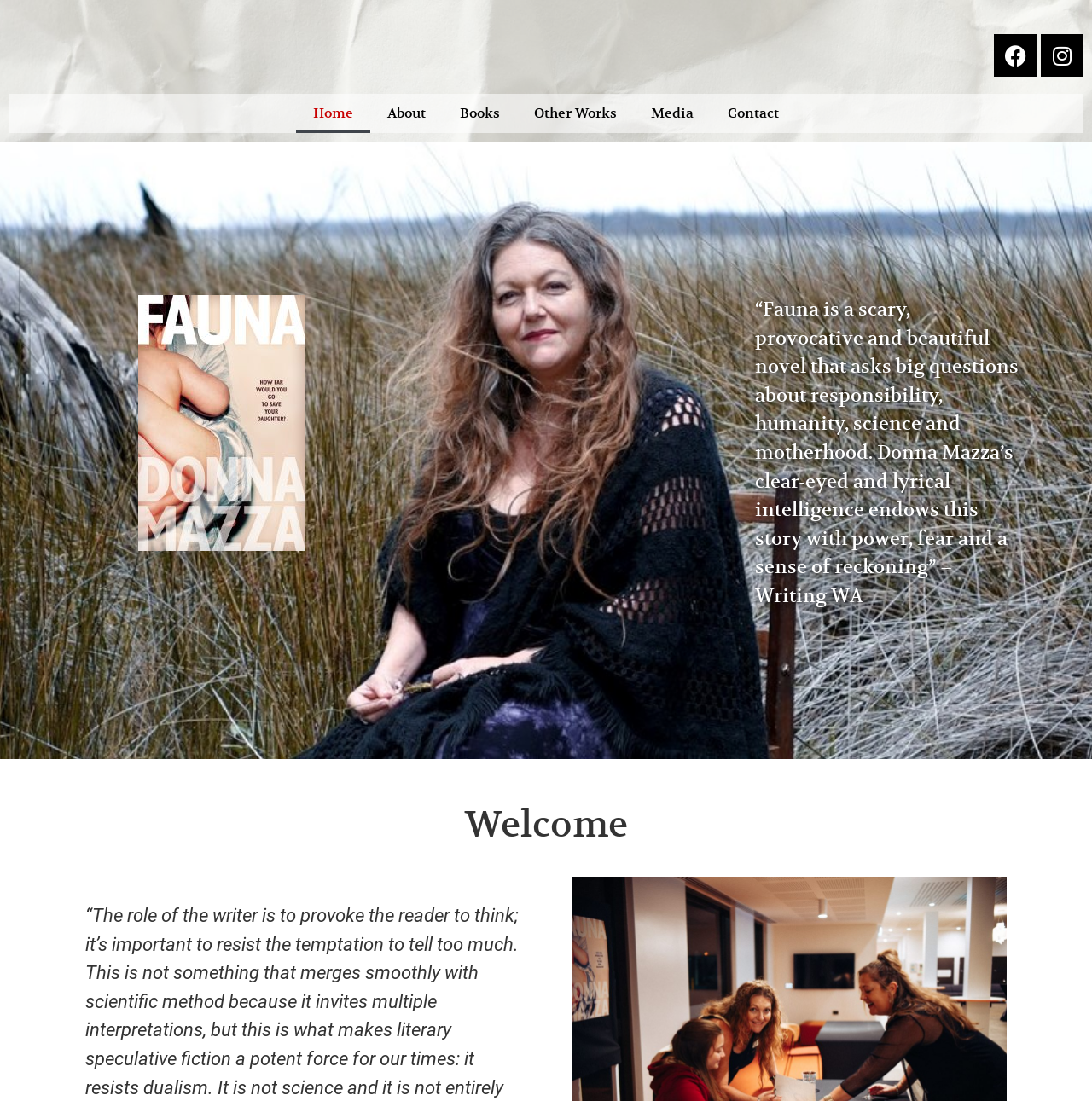Locate the bounding box coordinates of the area to click to fulfill this instruction: "Go to Home page". The bounding box should be presented as four float numbers between 0 and 1, in the order [left, top, right, bottom].

[0.271, 0.085, 0.339, 0.121]